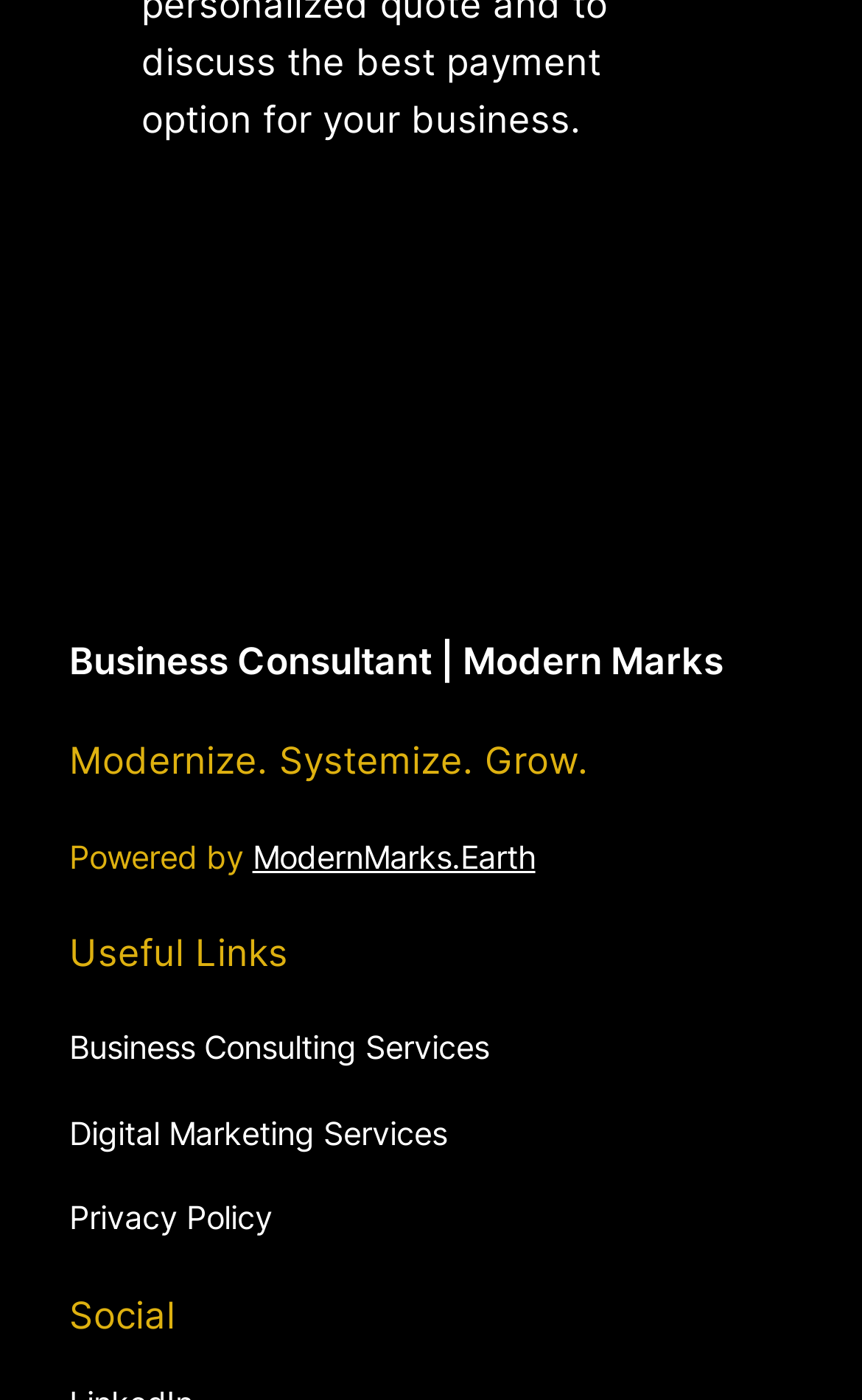How many social media links are present on the webpage?
Using the picture, provide a one-word or short phrase answer.

1